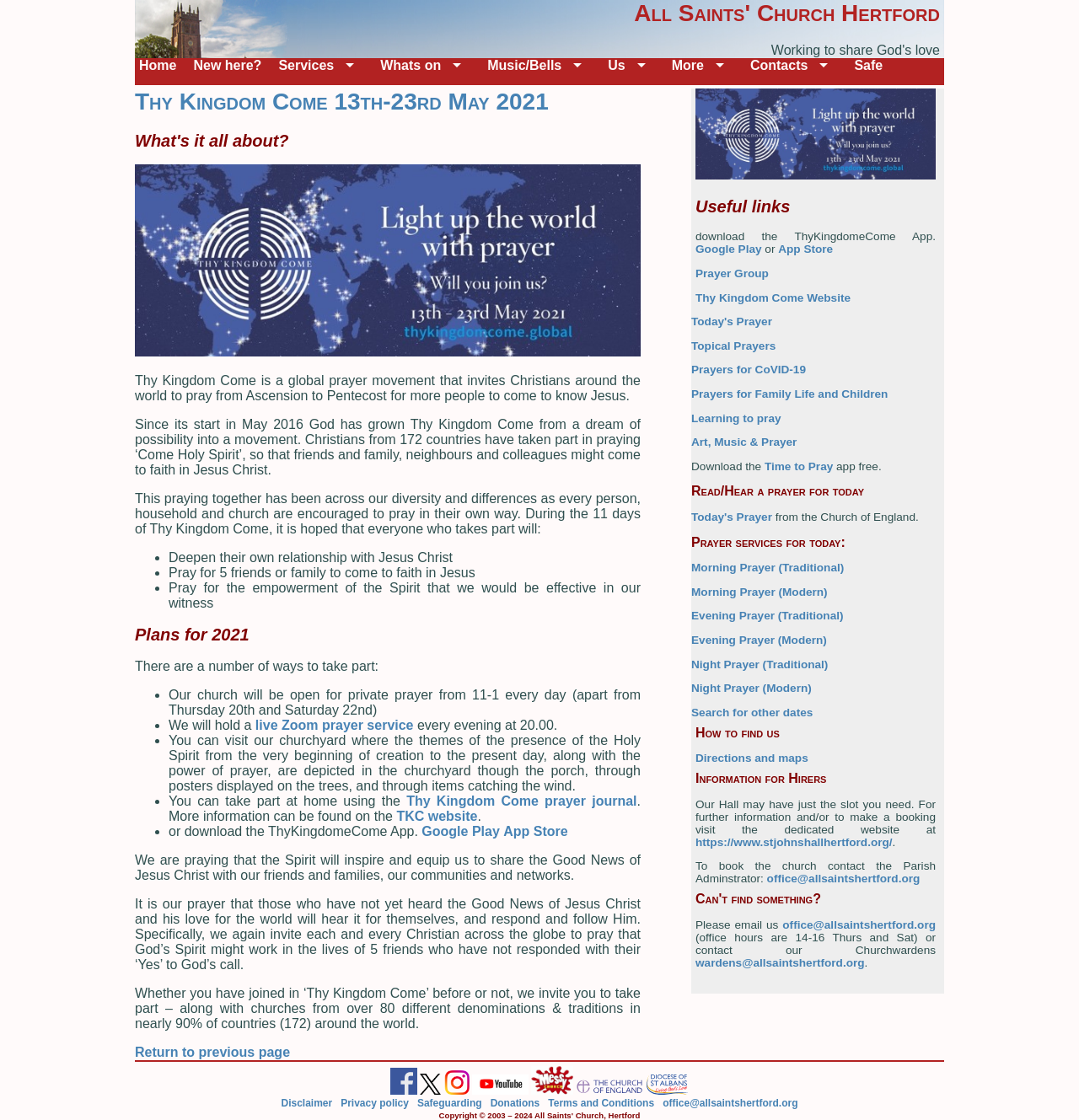Point out the bounding box coordinates of the section to click in order to follow this instruction: "Find directions to the church".

[0.645, 0.671, 0.749, 0.683]